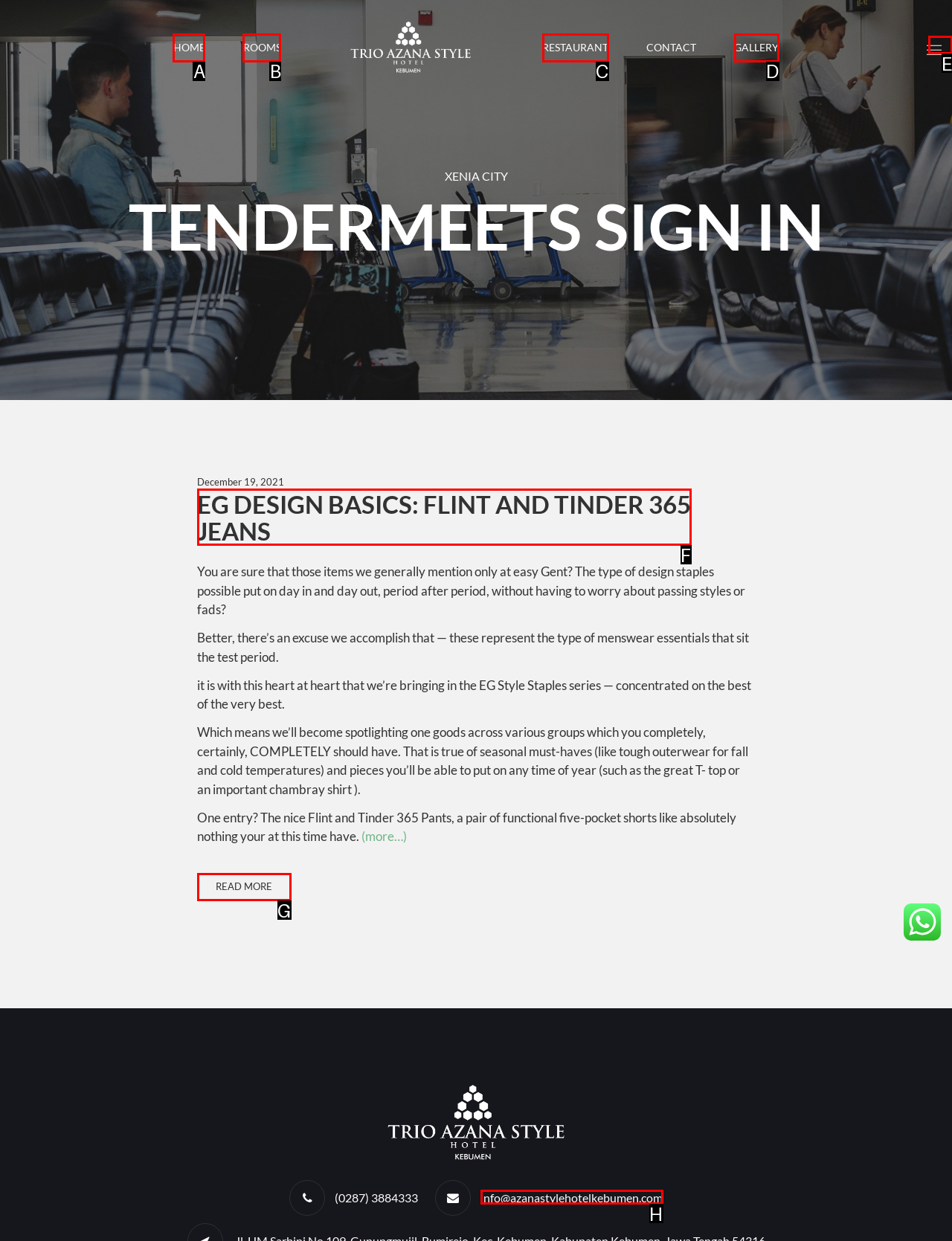Using the description: Read More, find the corresponding HTML element. Provide the letter of the matching option directly.

G